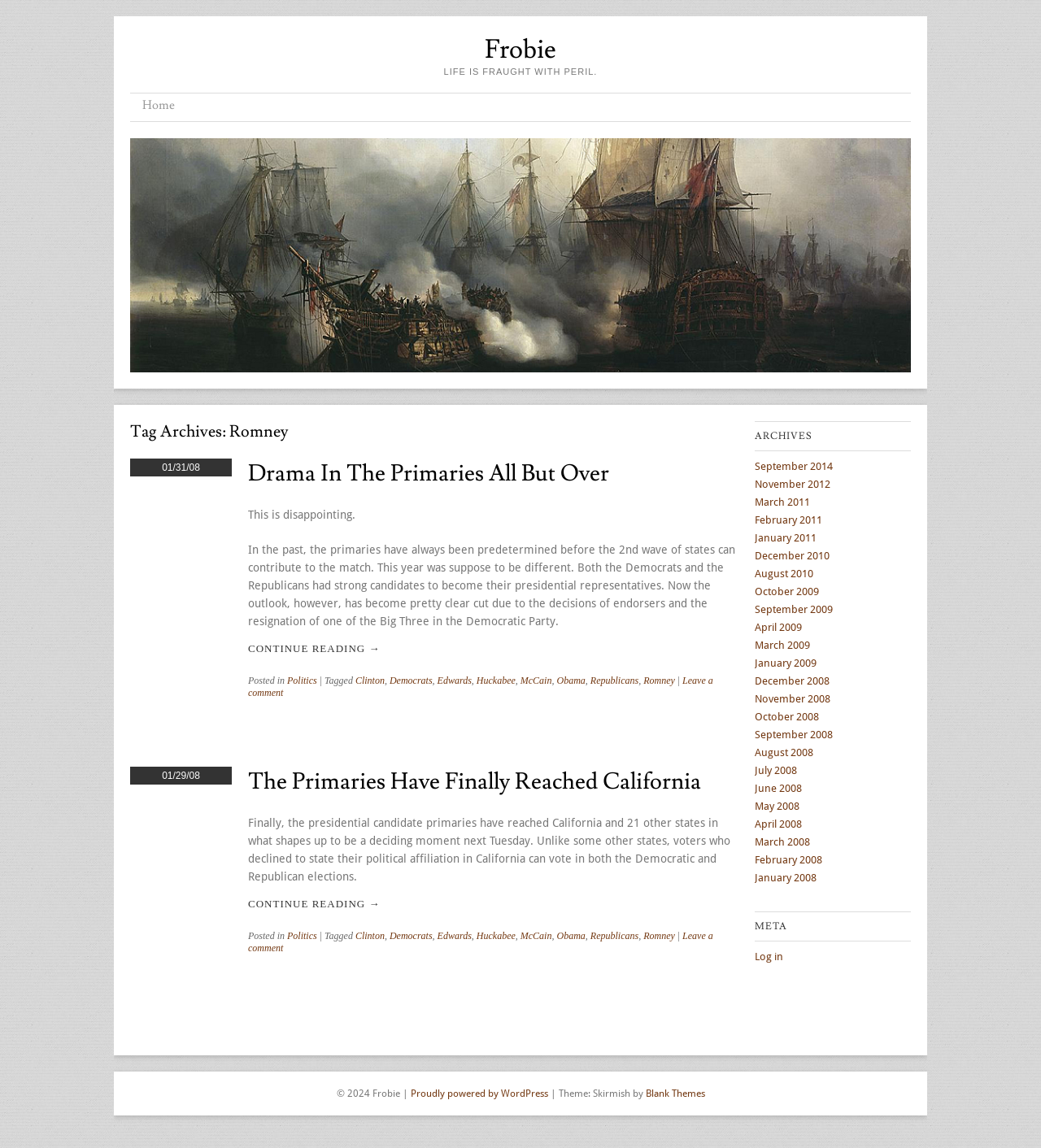Please specify the bounding box coordinates of the clickable region necessary for completing the following instruction: "Search for topics". The coordinates must consist of four float numbers between 0 and 1, i.e., [left, top, right, bottom].

None